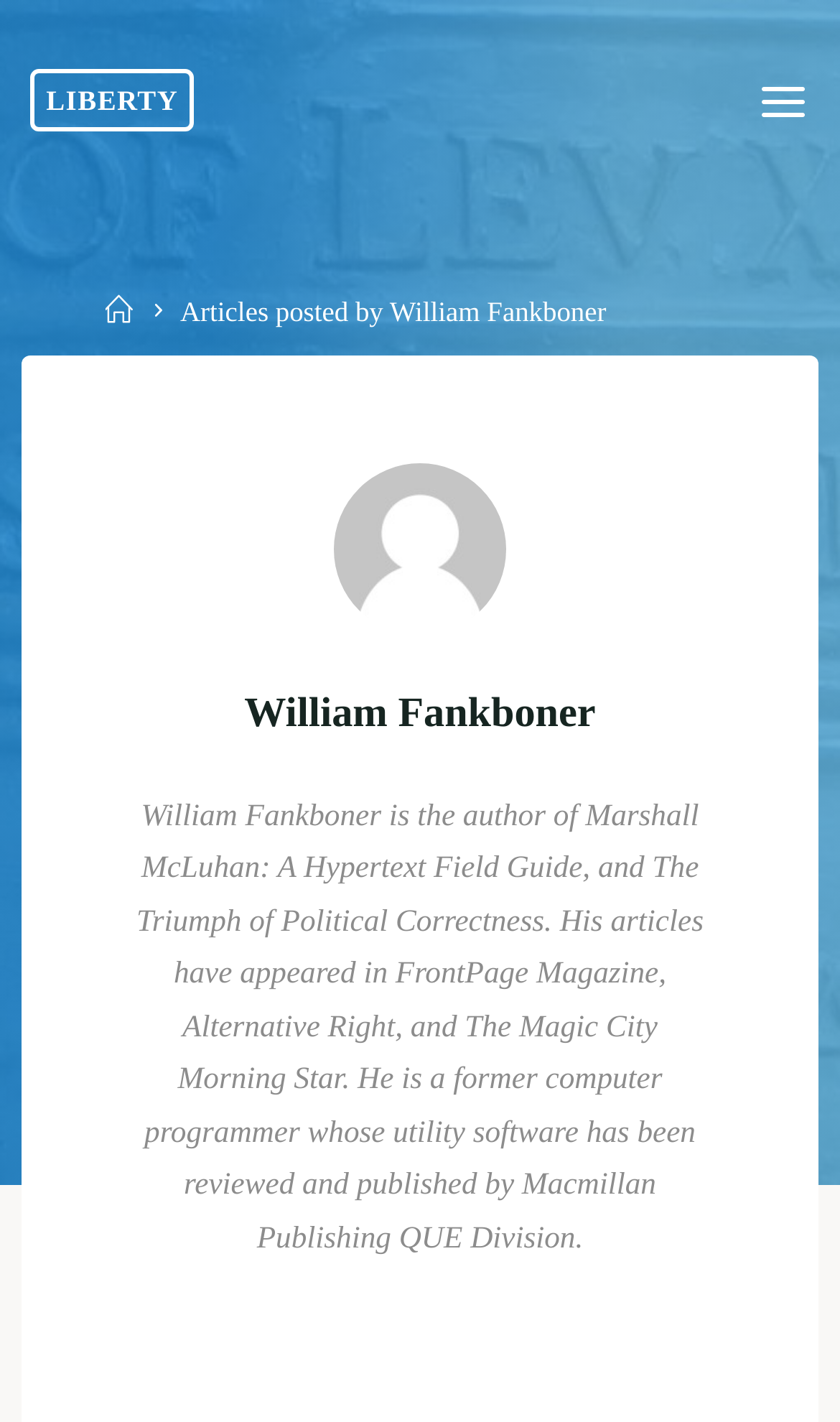What is the name of the book written by William Fankboner?
Using the image, answer in one word or phrase.

Marshall McLuhan: A Hypertext Field Guide